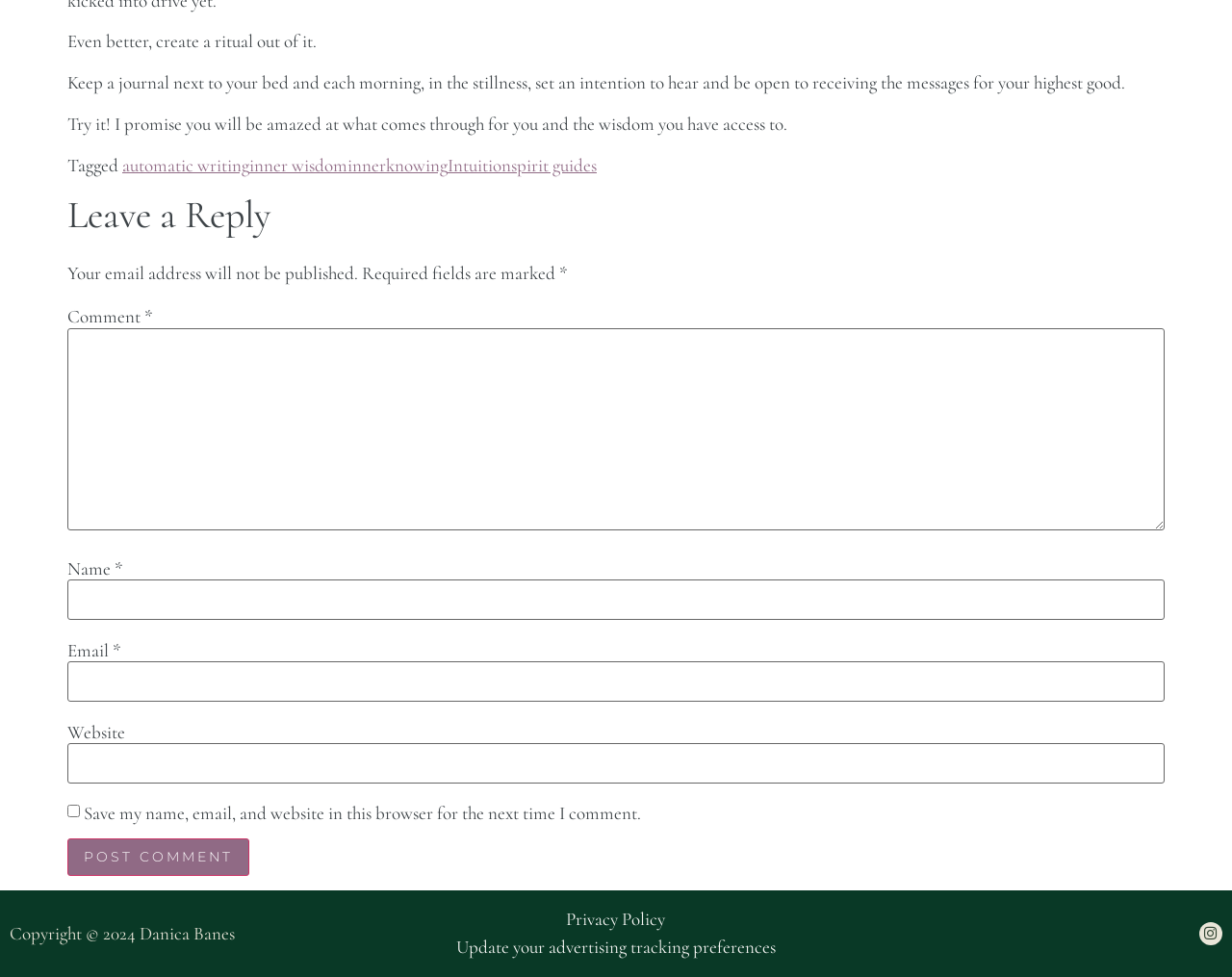Answer this question in one word or a short phrase: What is required to leave a reply?

Name, email, comment